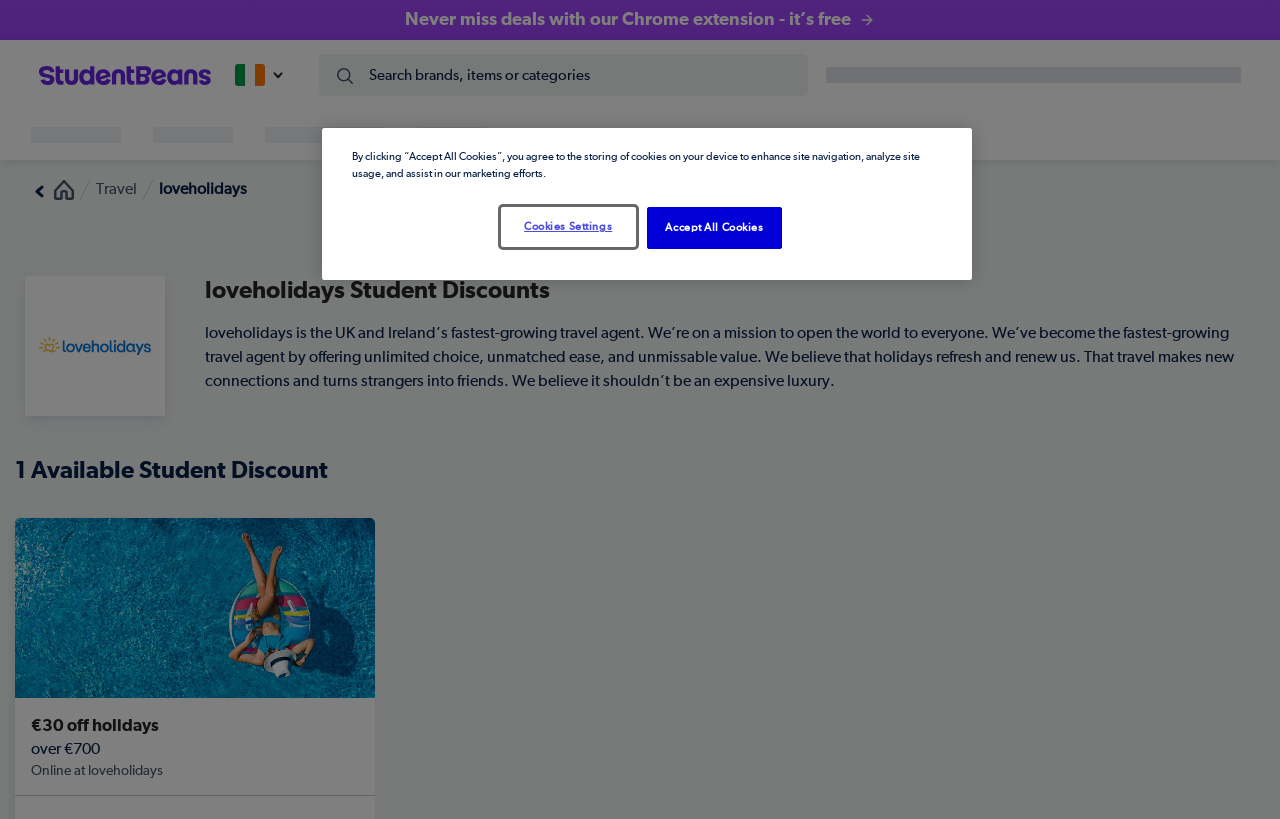Extract the top-level heading from the webpage and provide its text.

loveholidays Student Discounts